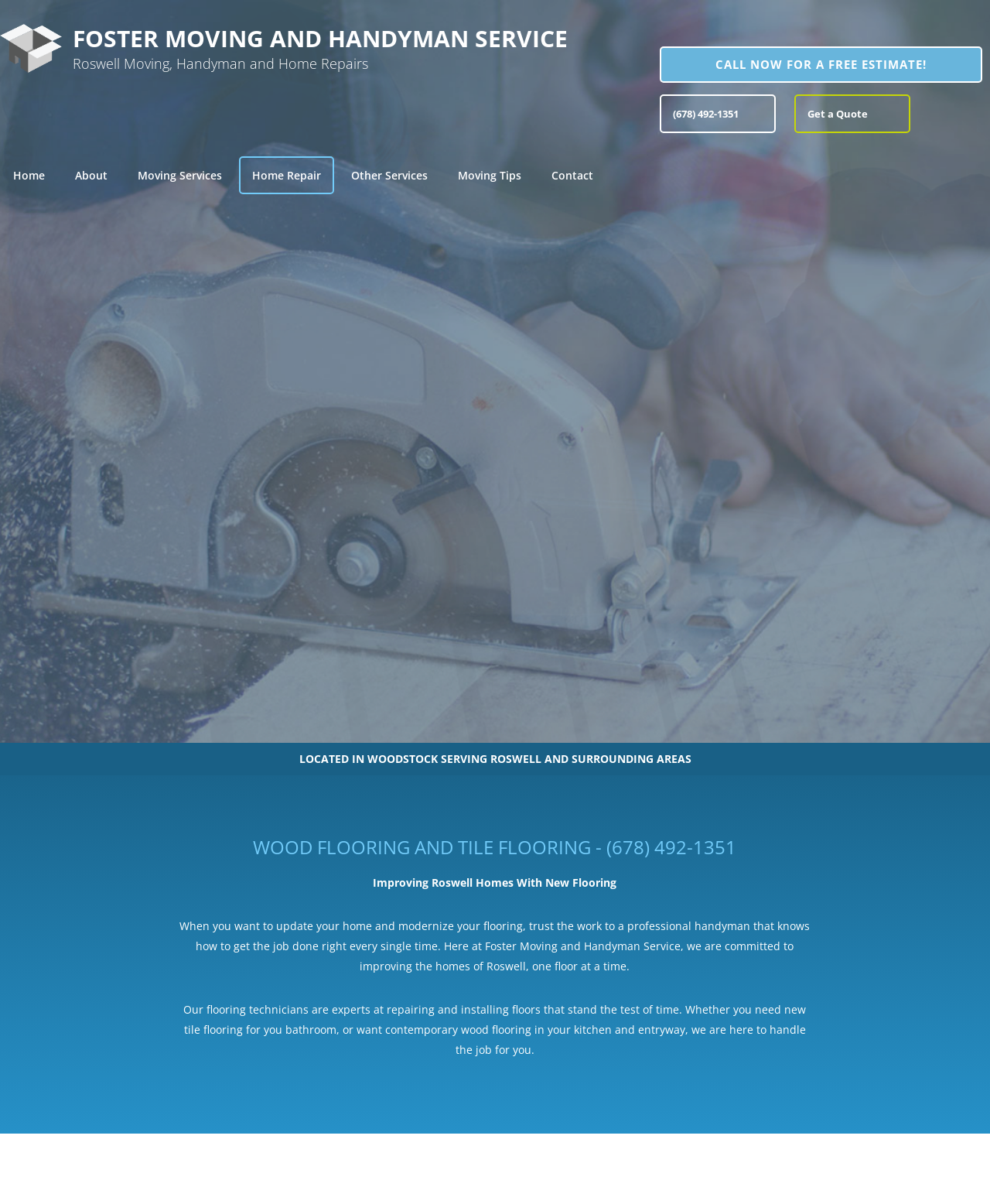Locate the UI element described by Long Distance Moving and provide its bounding box coordinates. Use the format (top-left x, top-left y, bottom-right x, bottom-right y) with all values as floating point numbers between 0 and 1.

[0.126, 0.161, 0.238, 0.187]